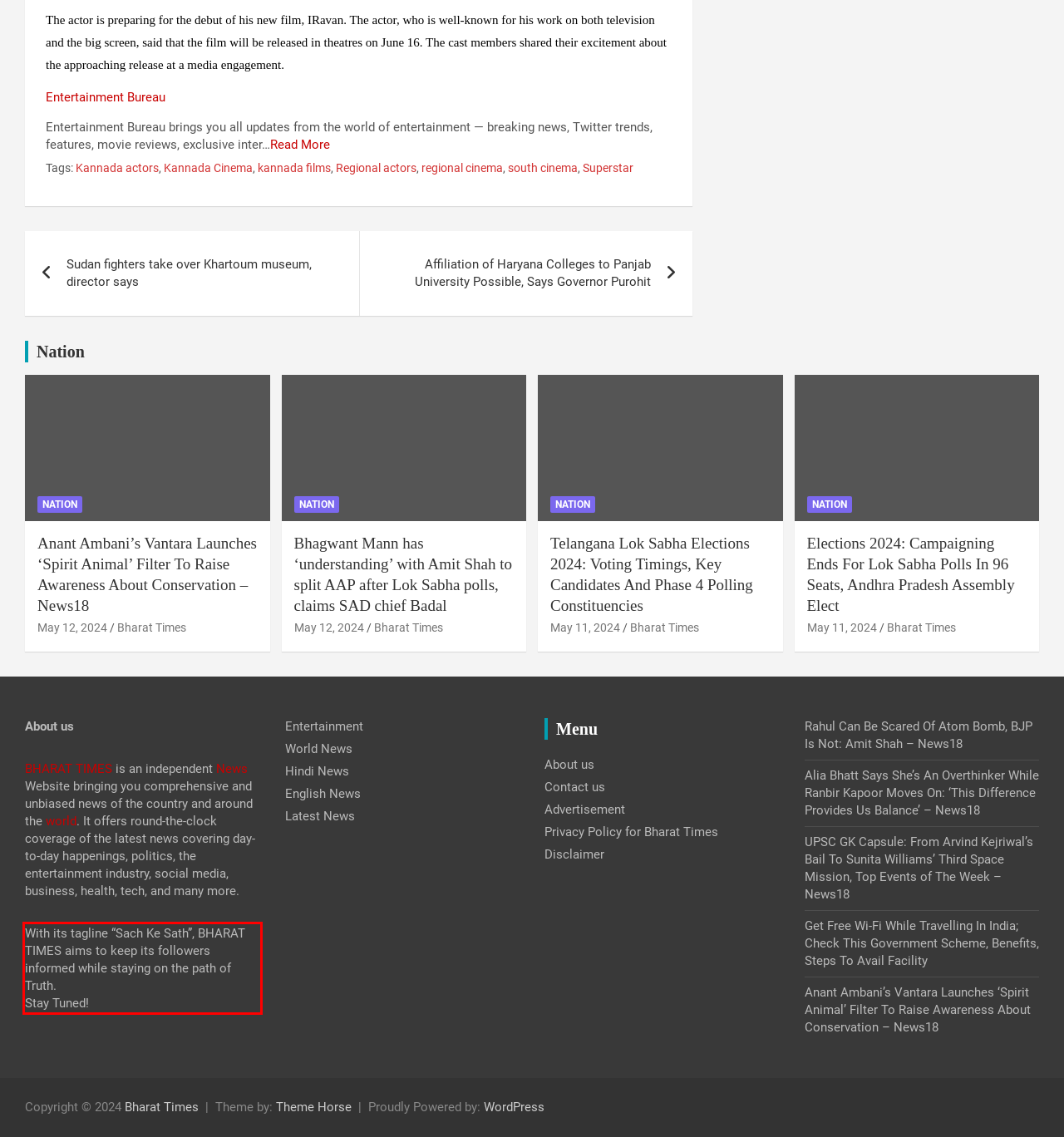You are given a screenshot with a red rectangle. Identify and extract the text within this red bounding box using OCR.

With its tagline “Sach Ke Sath”, BHARAT TIMES aims to keep its followers informed while staying on the path of Truth. Stay Tuned!